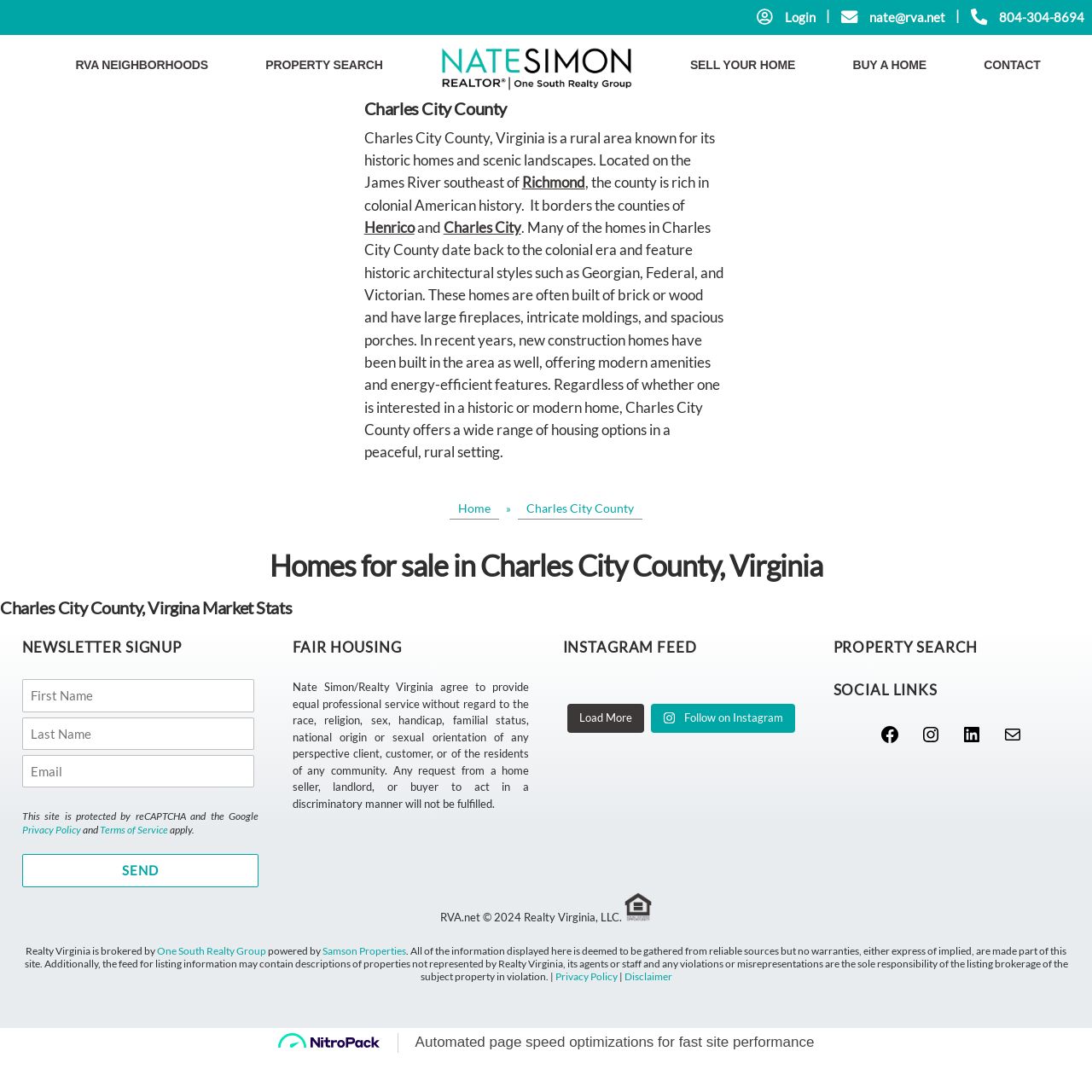Summarize the webpage with a detailed and informative caption.

This webpage is a real estate website focused on Charles City County, Virginia. At the top, there is a navigation menu with links to "Login", "RVA NEIGHBORHOODS", "PROPERTY SEARCH", "SELL YOUR HOME", "BUY A HOME", and "CONTACT". Below the navigation menu, there is a main content area with a heading "Charles City County" and a brief description of the county, highlighting its rural area, historic homes, and scenic landscapes.

The webpage also features a section about the history of Charles City County, mentioning its colonial American history and its borders with Henrico and Charles City counties. This section is accompanied by a description of the types of homes available in the area, including historic homes with Georgian, Federal, and Victorian architectural styles, as well as modern construction homes with energy-efficient features.

Further down the page, there is a section with a heading "Homes for sale in Charles City County, Virginia" and another section with market statistics for the area. Below these sections, there is a newsletter signup form, a fair housing statement, and an Instagram feed.

On the right side of the page, there is a property search section, social links, and a section with links to the website's terms of service, privacy policy, and disclaimer. At the bottom of the page, there is a copyright notice, an equal housing opportunity logo, and a statement about the website being brokered by One South Realty Group and powered by Samson Properties.

Throughout the page, there are various images, including the RVA.net logo, an image of the Equal Housing Opportunity logo, and an image optimized by NitroPack.io.